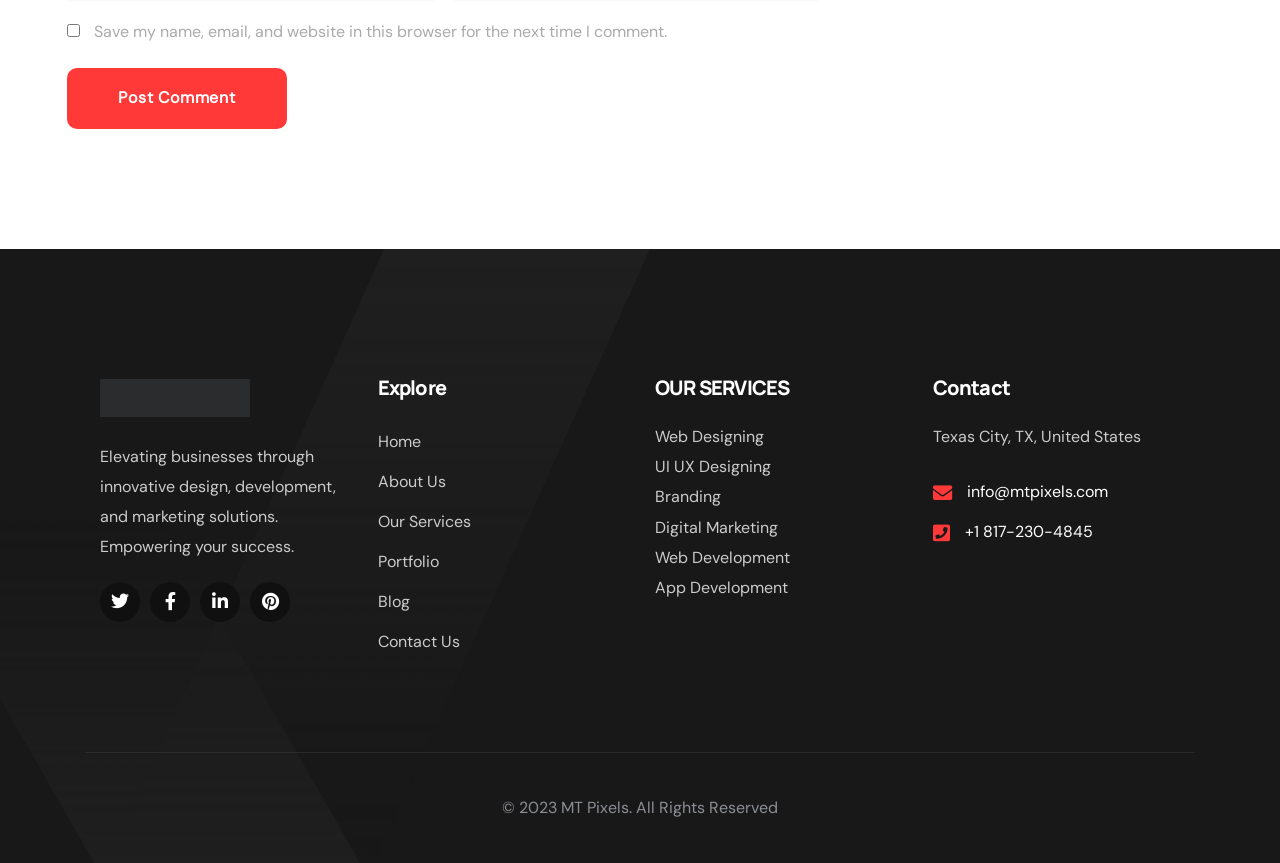Give a concise answer using one word or a phrase to the following question:
How can I contact the company?

info@mtpixels.com or +1 817-230-4845